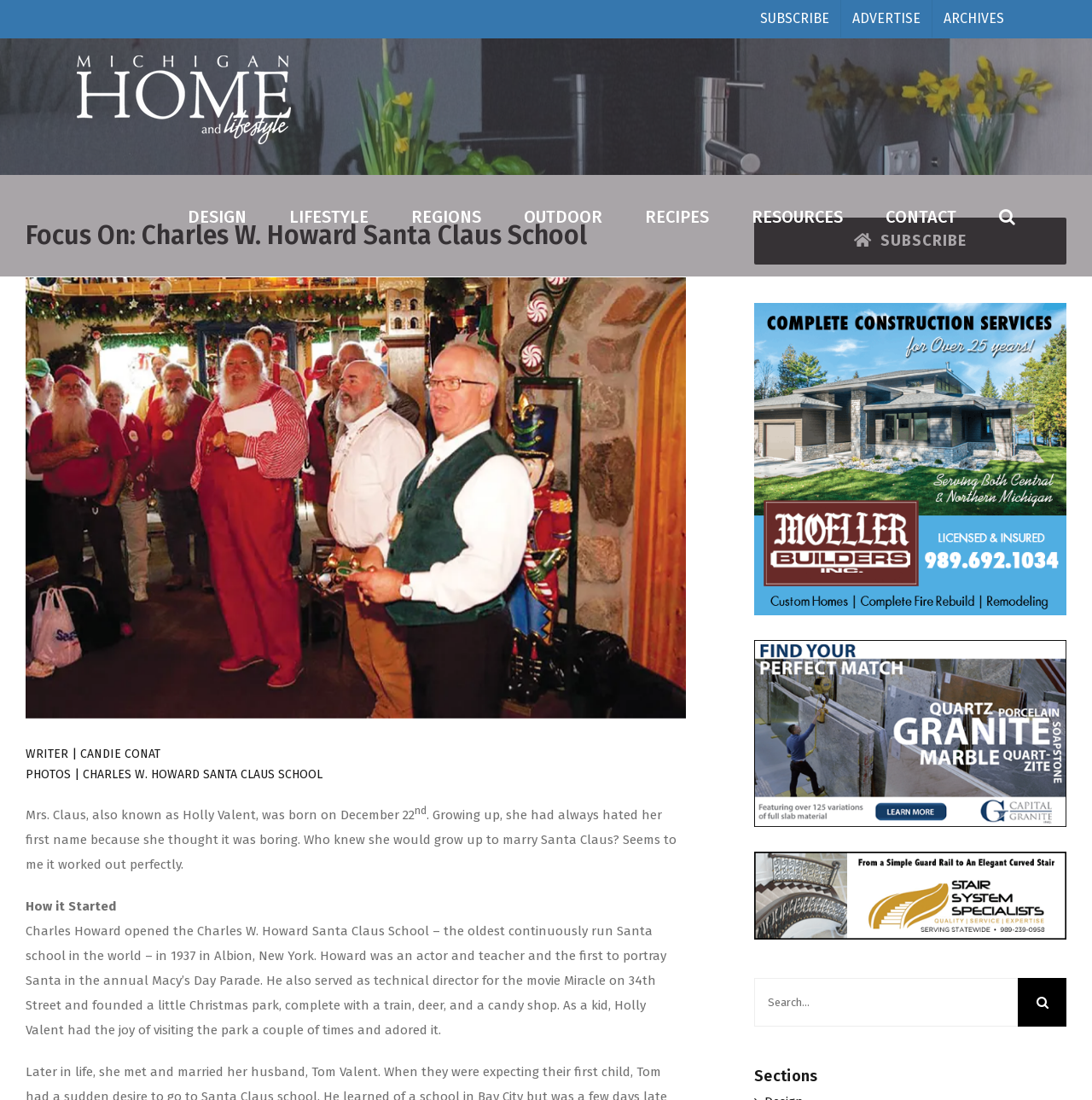Please determine the bounding box coordinates of the element to click on in order to accomplish the following task: "Click on the 'SUBSCRIBE' link". Ensure the coordinates are four float numbers ranging from 0 to 1, i.e., [left, top, right, bottom].

[0.686, 0.0, 0.77, 0.034]